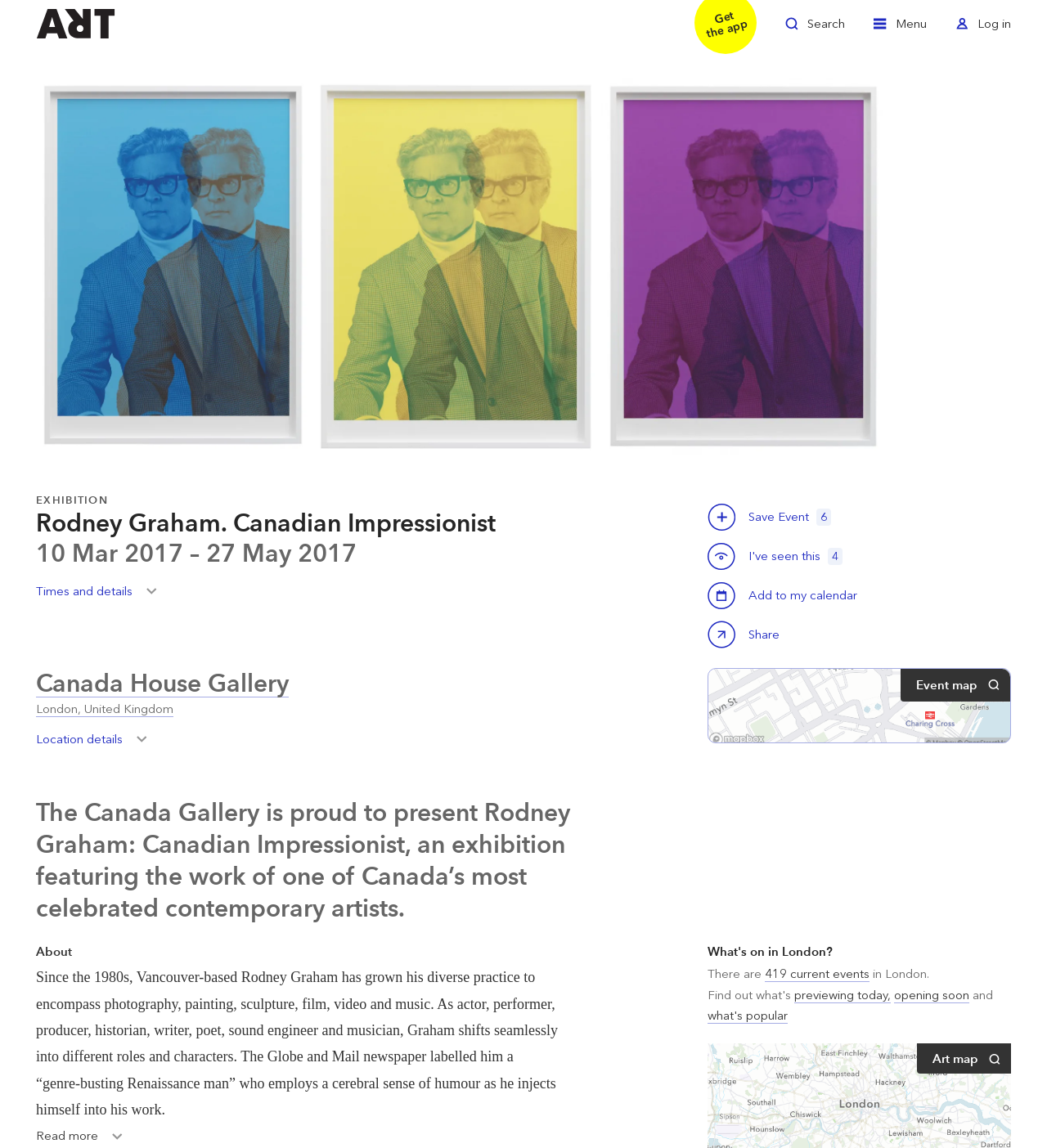Please identify the bounding box coordinates of the area I need to click to accomplish the following instruction: "Zoom in the image".

[0.034, 0.068, 0.295, 0.396]